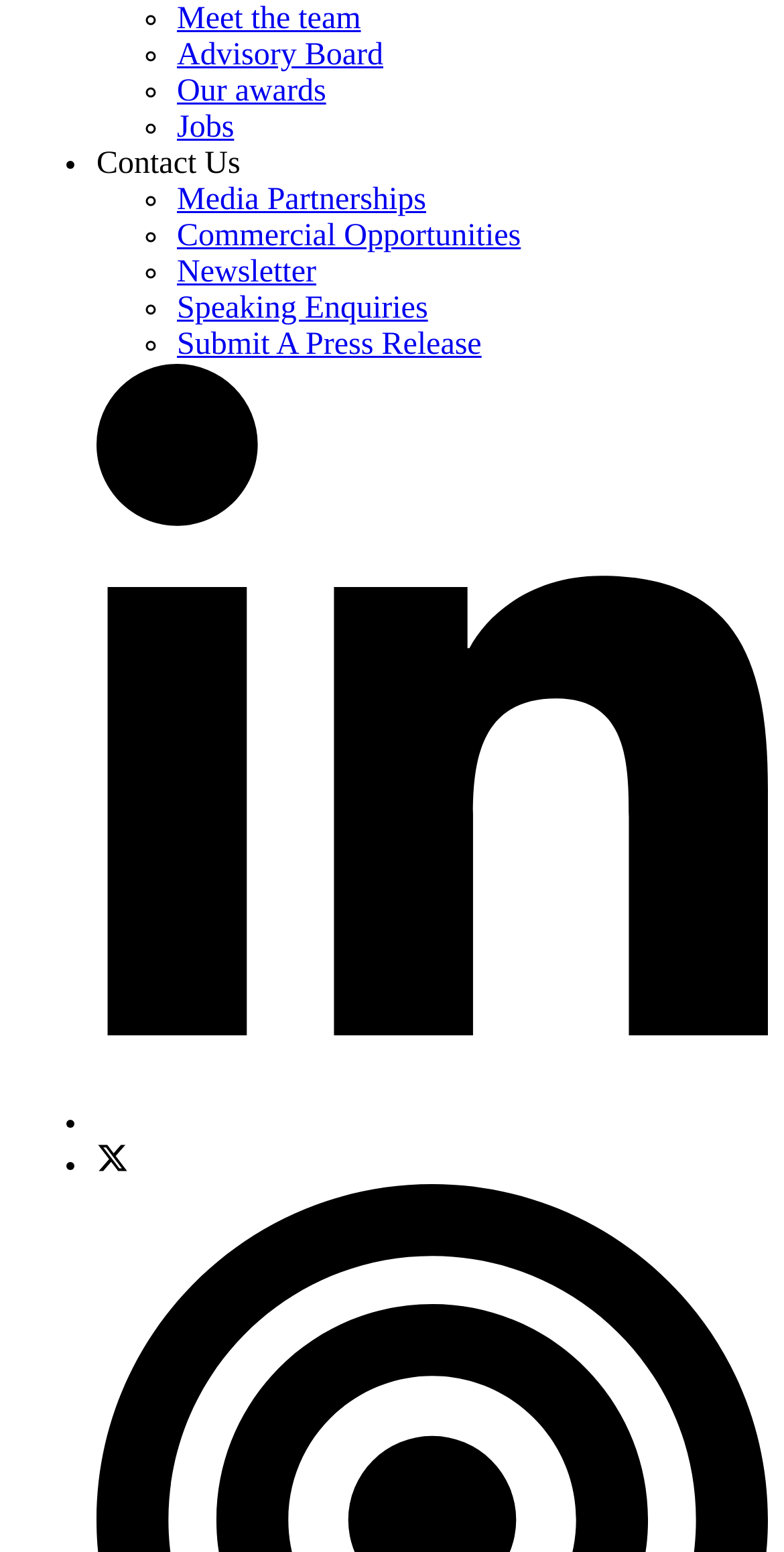Provide the bounding box coordinates for the UI element described in this sentence: "Submit A Press Release". The coordinates should be four float values between 0 and 1, i.e., [left, top, right, bottom].

[0.226, 0.211, 0.614, 0.233]